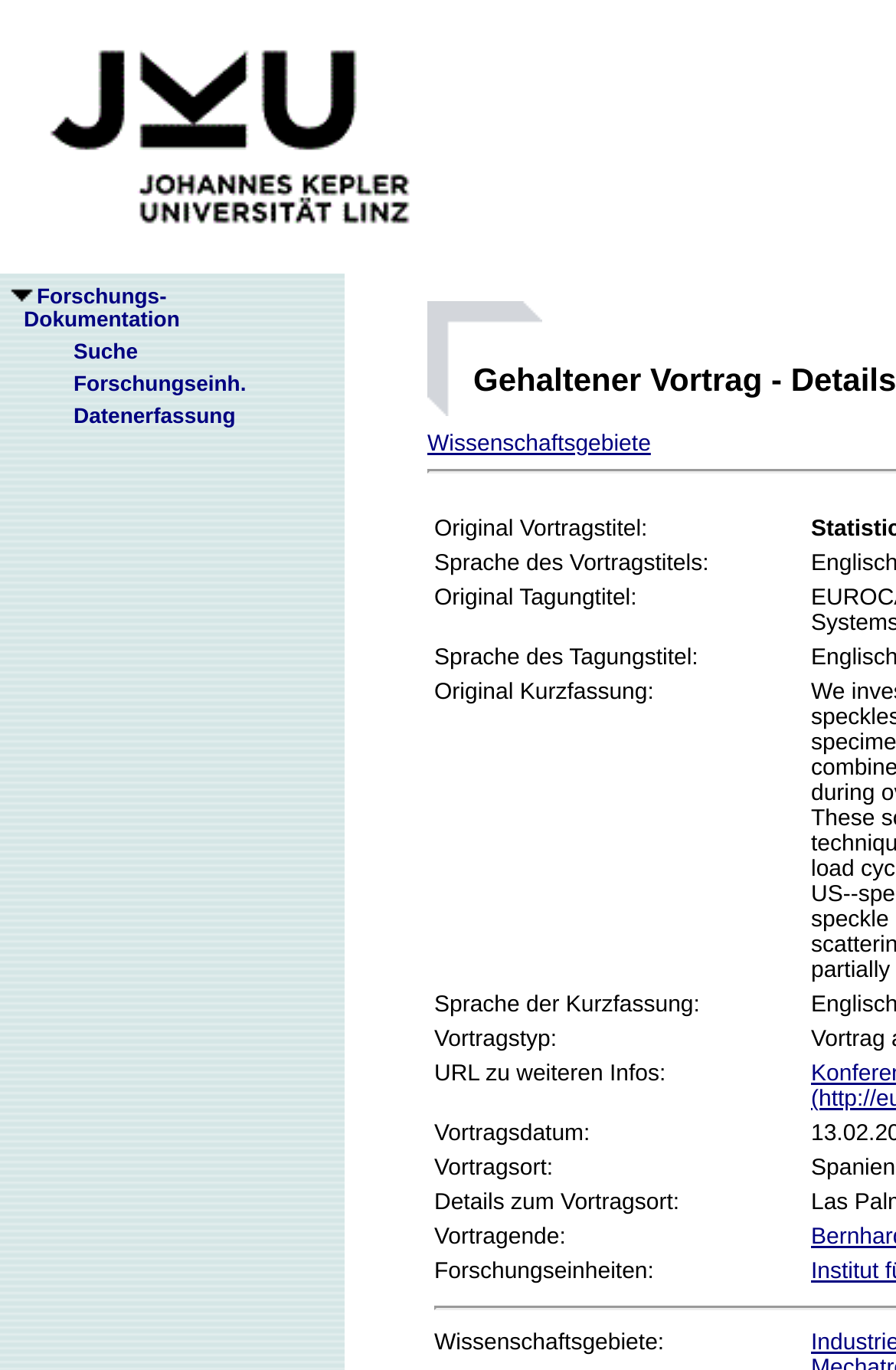Use a single word or phrase to answer this question: 
How many links are there in the second table cell?

5